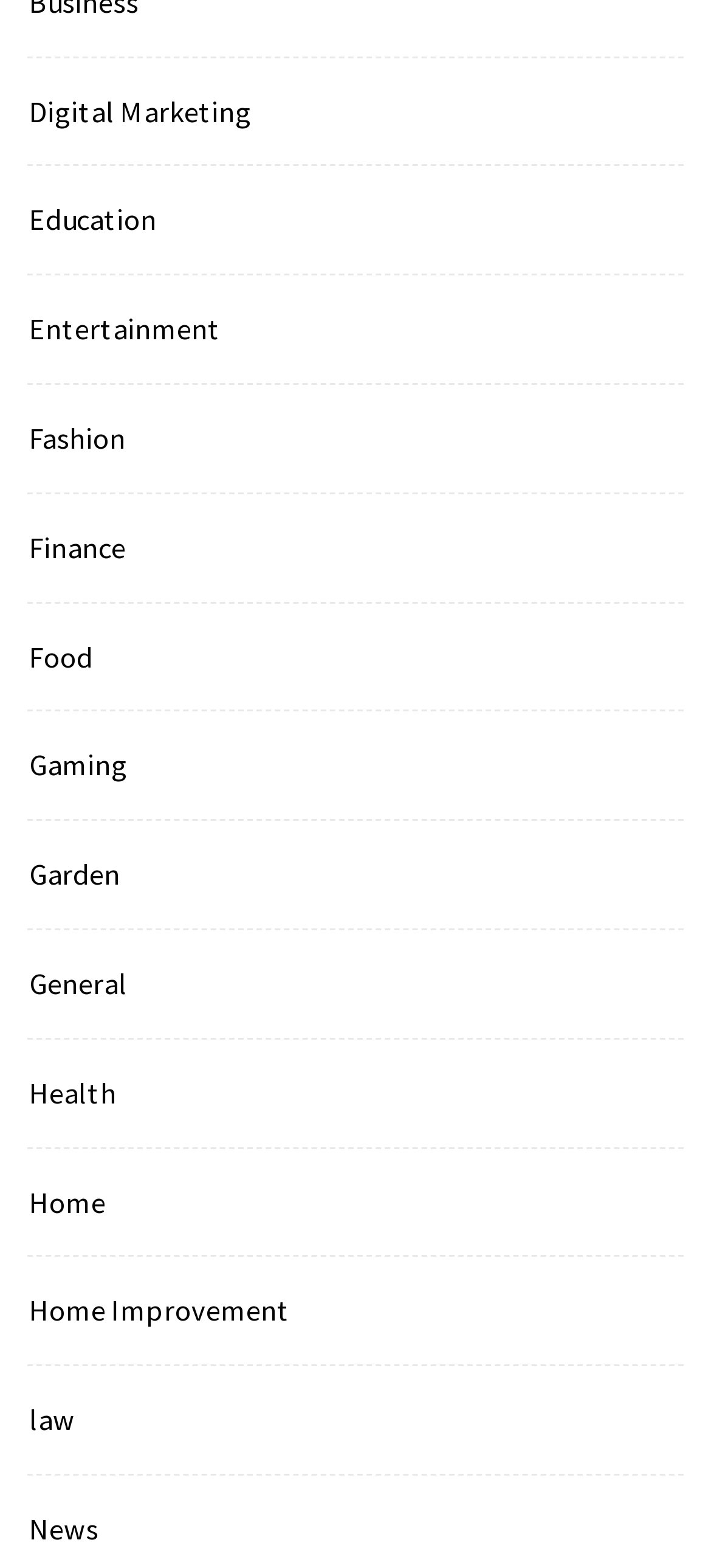Please specify the bounding box coordinates of the region to click in order to perform the following instruction: "Explore Entertainment".

[0.026, 0.193, 0.31, 0.227]